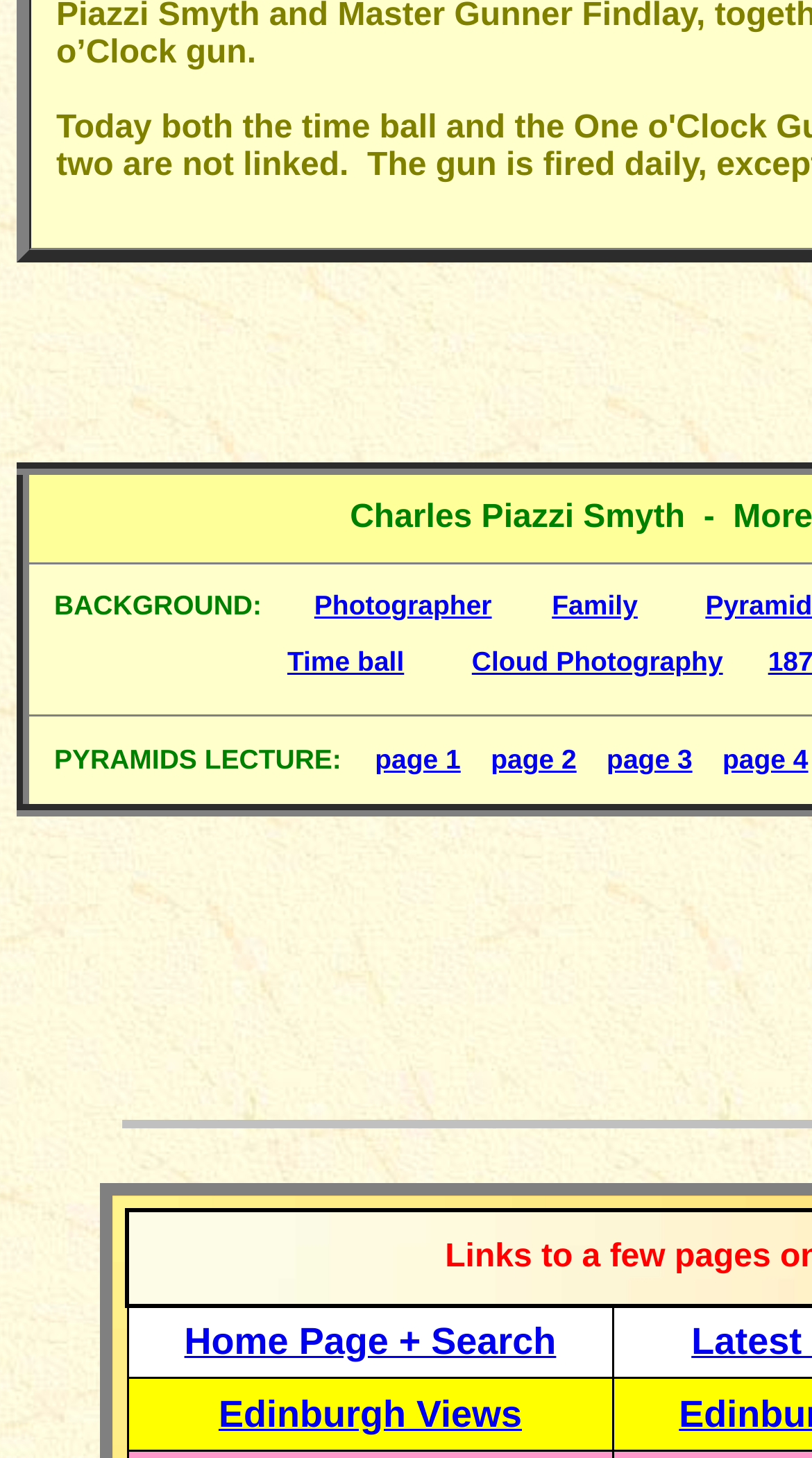Locate the bounding box coordinates of the element you need to click to accomplish the task described by this instruction: "Check out Blogs".

None